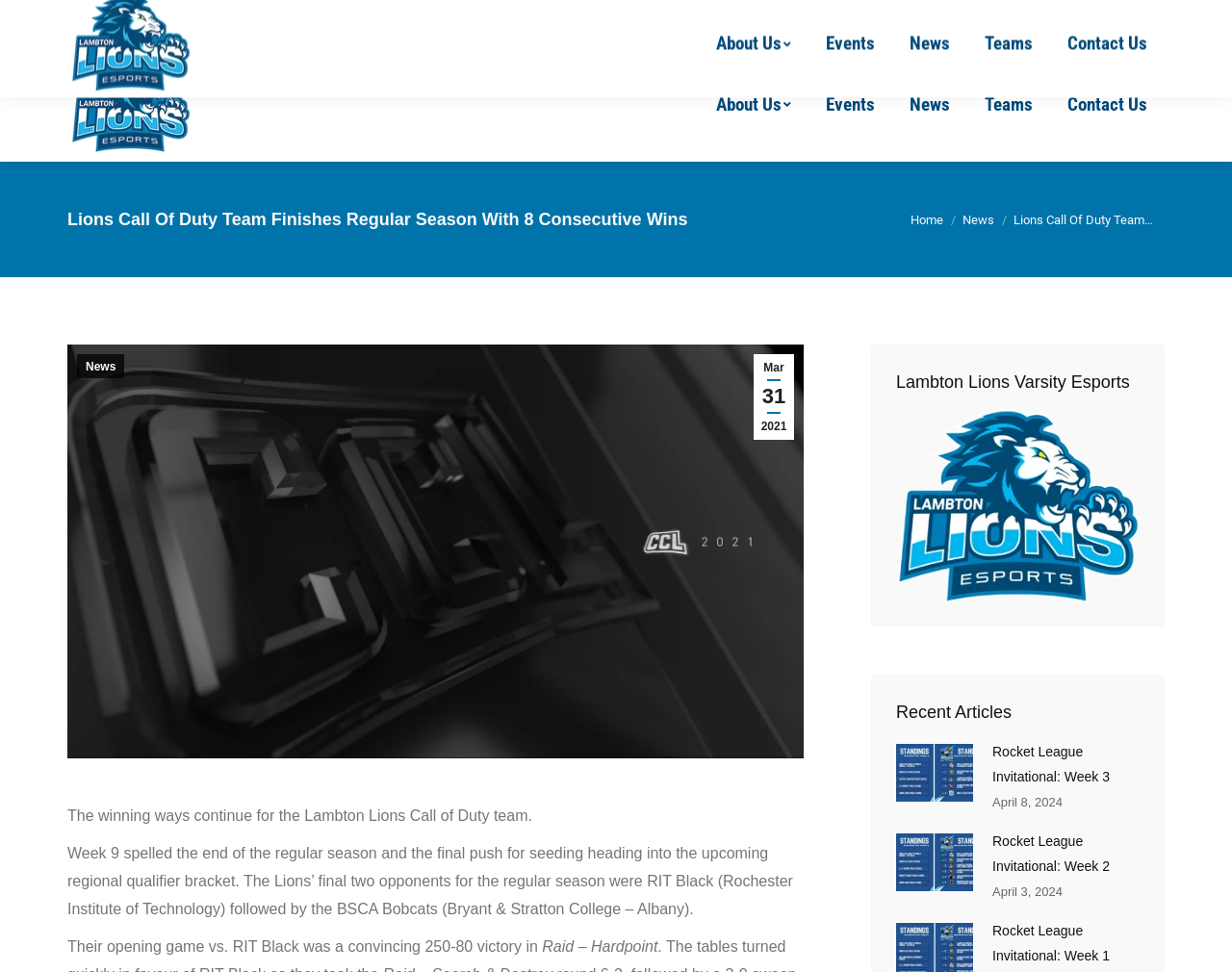What is the name of the team that finished the regular season with 8 consecutive wins?
Look at the screenshot and give a one-word or phrase answer.

Lions Call of Duty Team